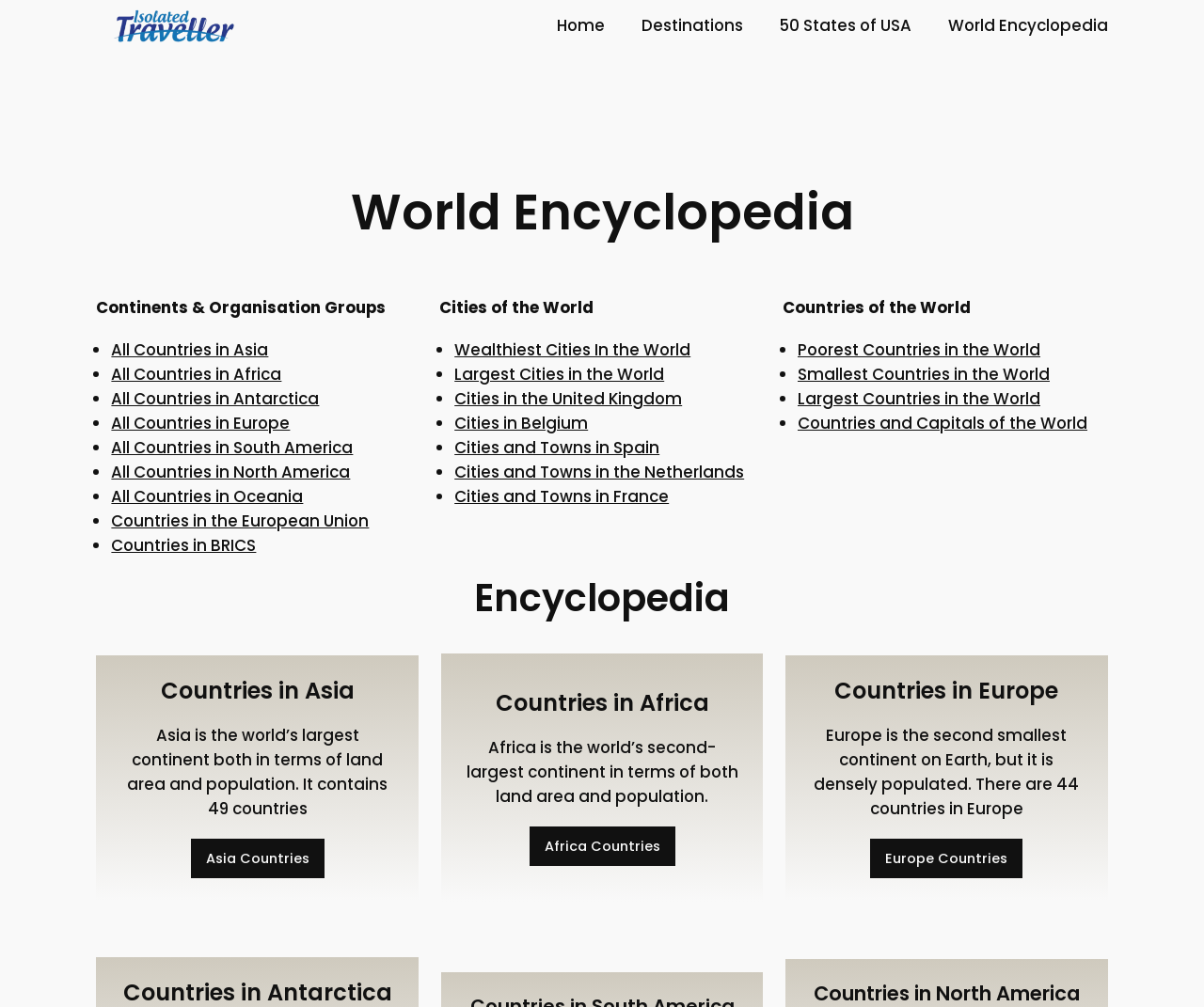Locate the coordinates of the bounding box for the clickable region that fulfills this instruction: "Browse the list of poorest countries in the world".

[0.662, 0.336, 0.864, 0.358]